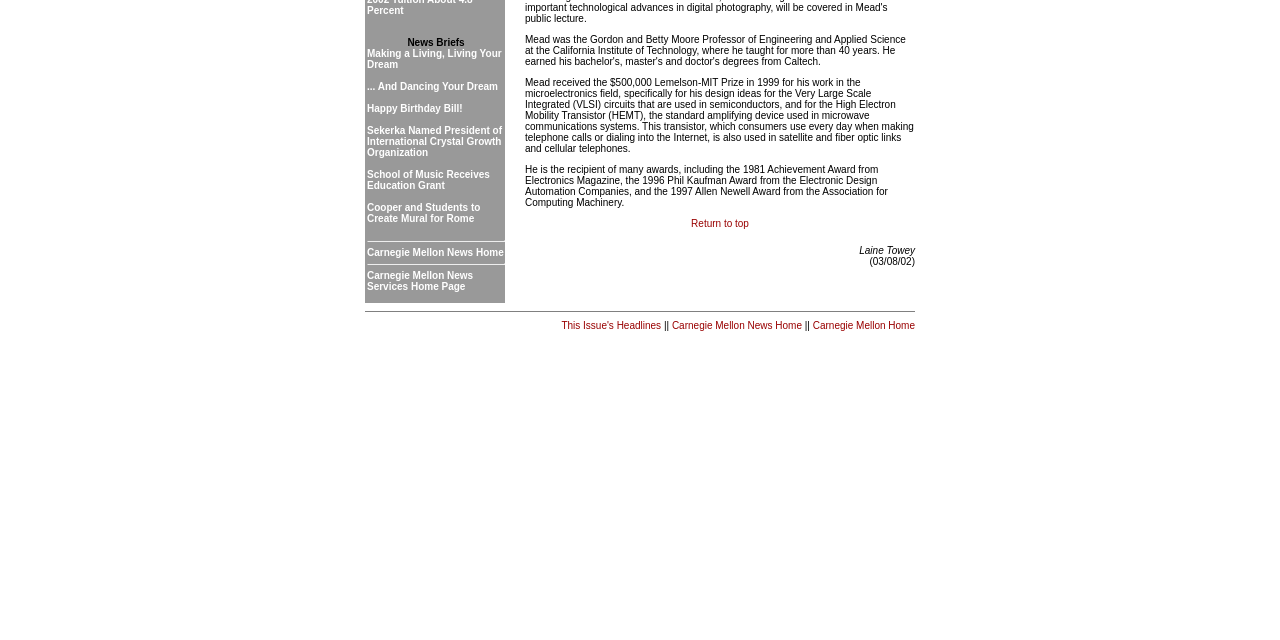Give the bounding box coordinates for the element described as: "Return to top".

[0.54, 0.341, 0.585, 0.358]